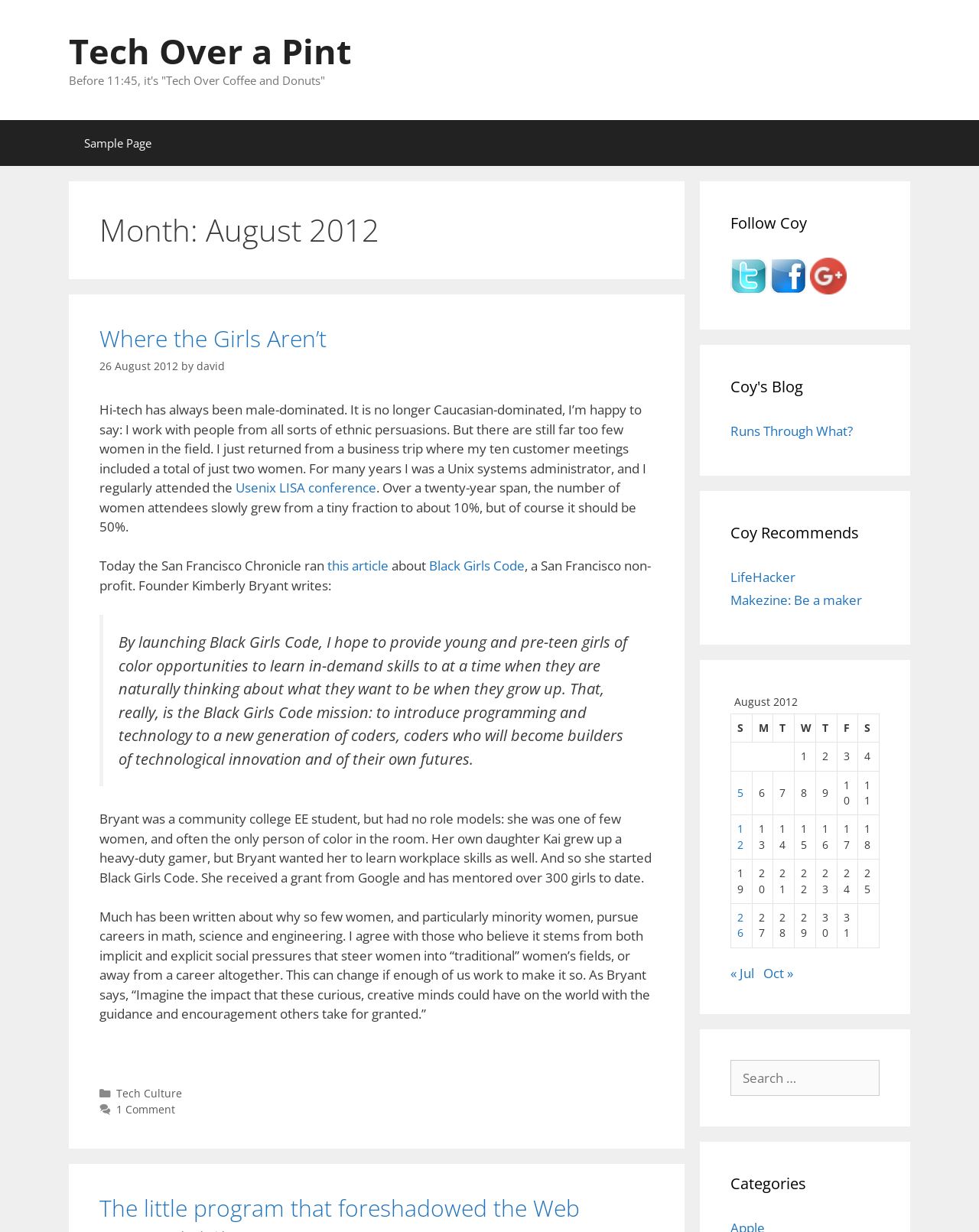Please find and give the text of the main heading on the webpage.

Month: August 2012